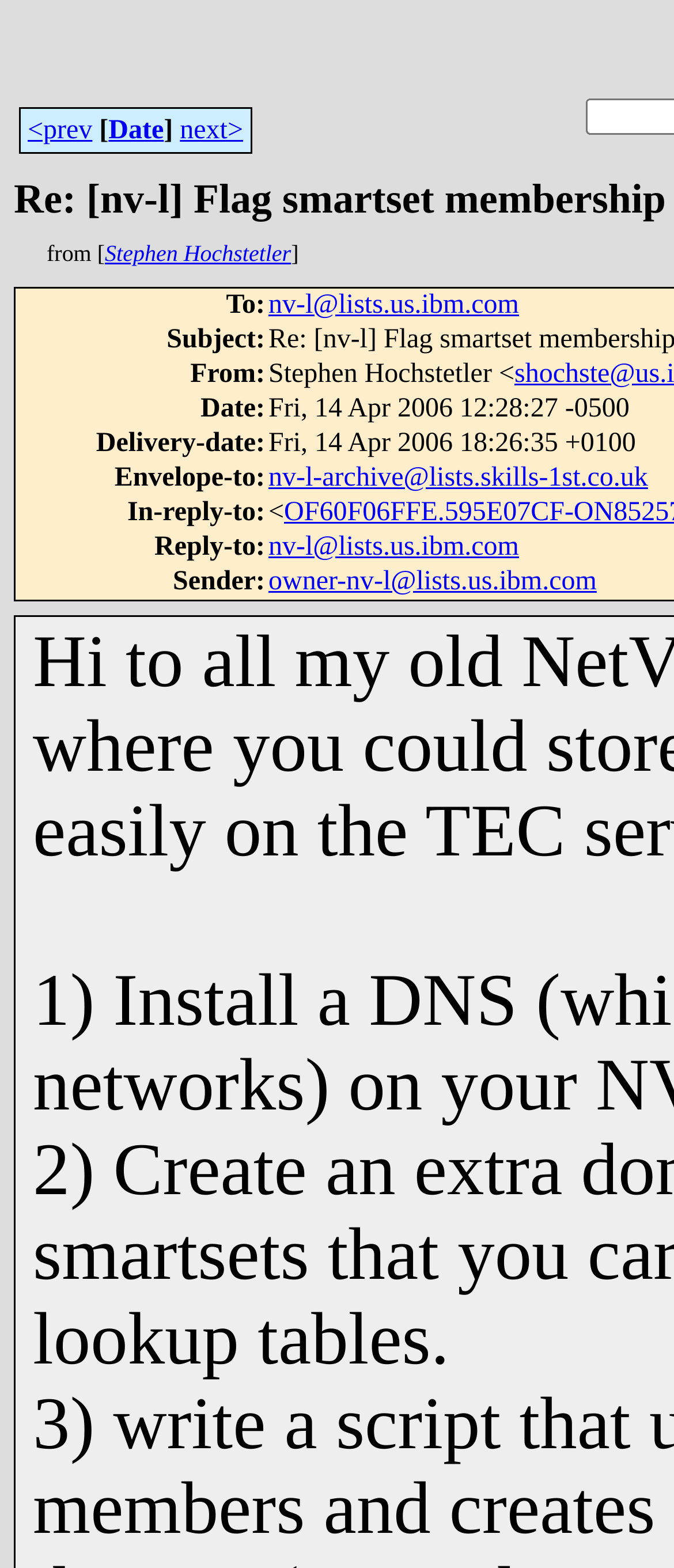What is the email address in the 'To:' field?
By examining the image, provide a one-word or phrase answer.

nv-l@lists.us.ibm.com